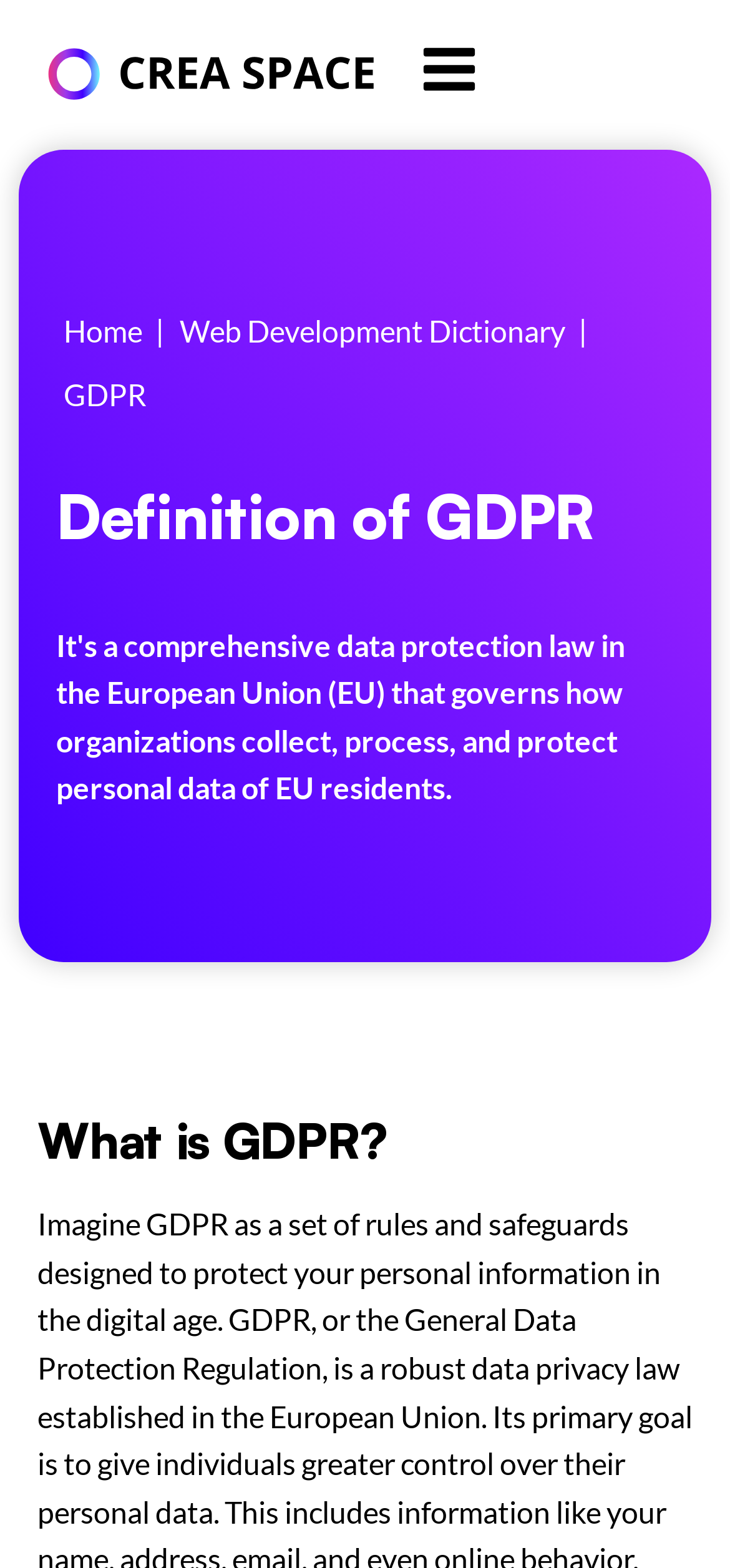Answer the question below using just one word or a short phrase: 
What is the topic of the definition?

GDPR